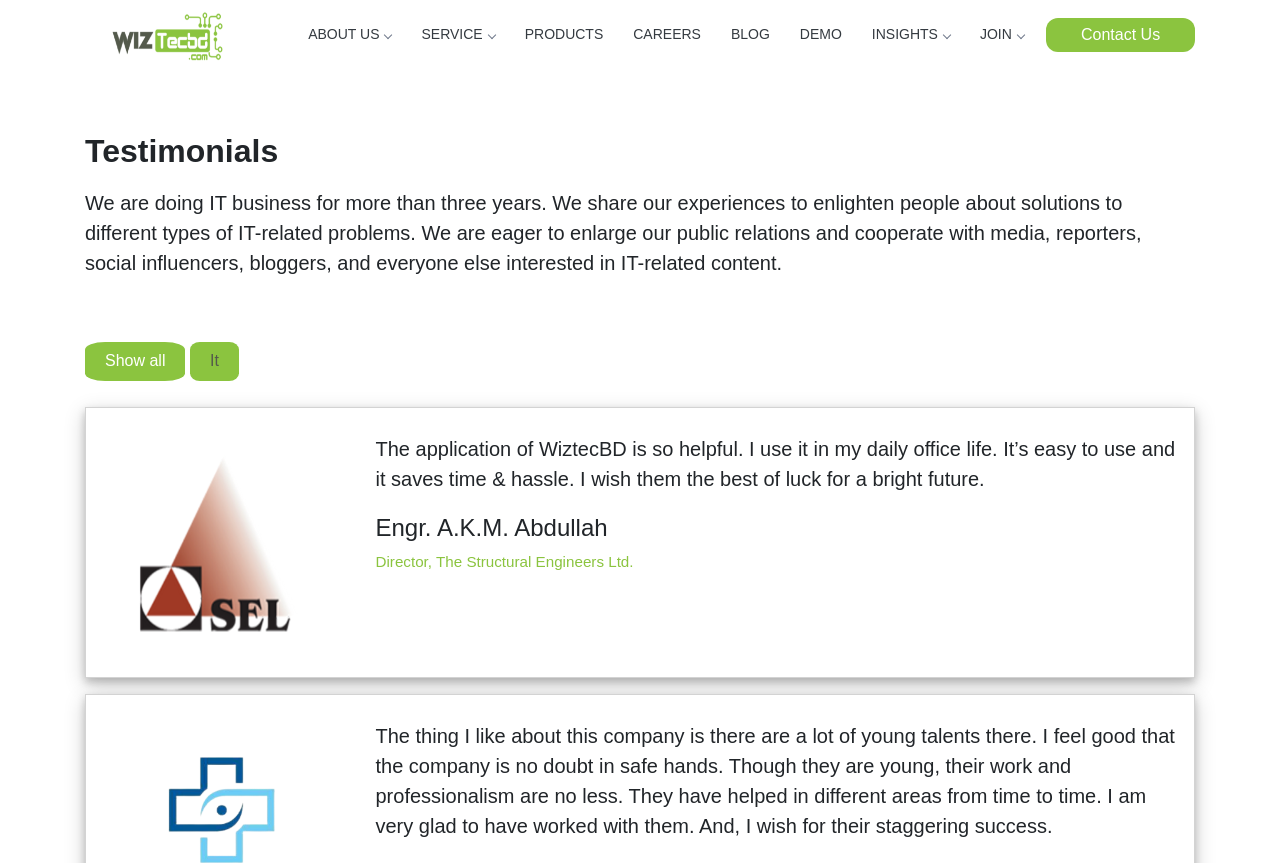Provide a brief response to the question using a single word or phrase: 
What is the purpose of the 'Show all' button?

To show all testimonials